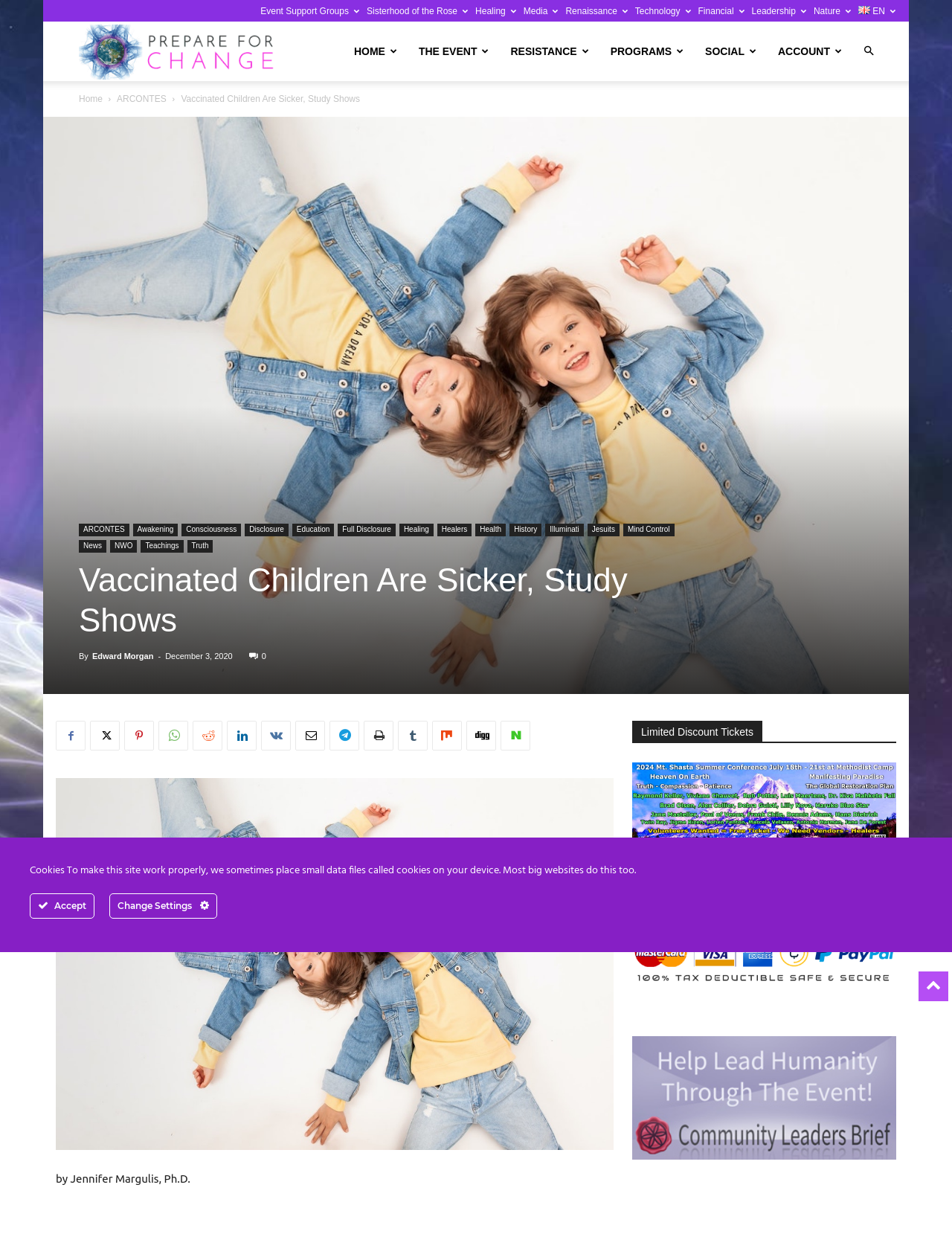What is the category of the article 'Vaccinated Children Are Sicker, Study Shows'? Look at the image and give a one-word or short phrase answer.

Health